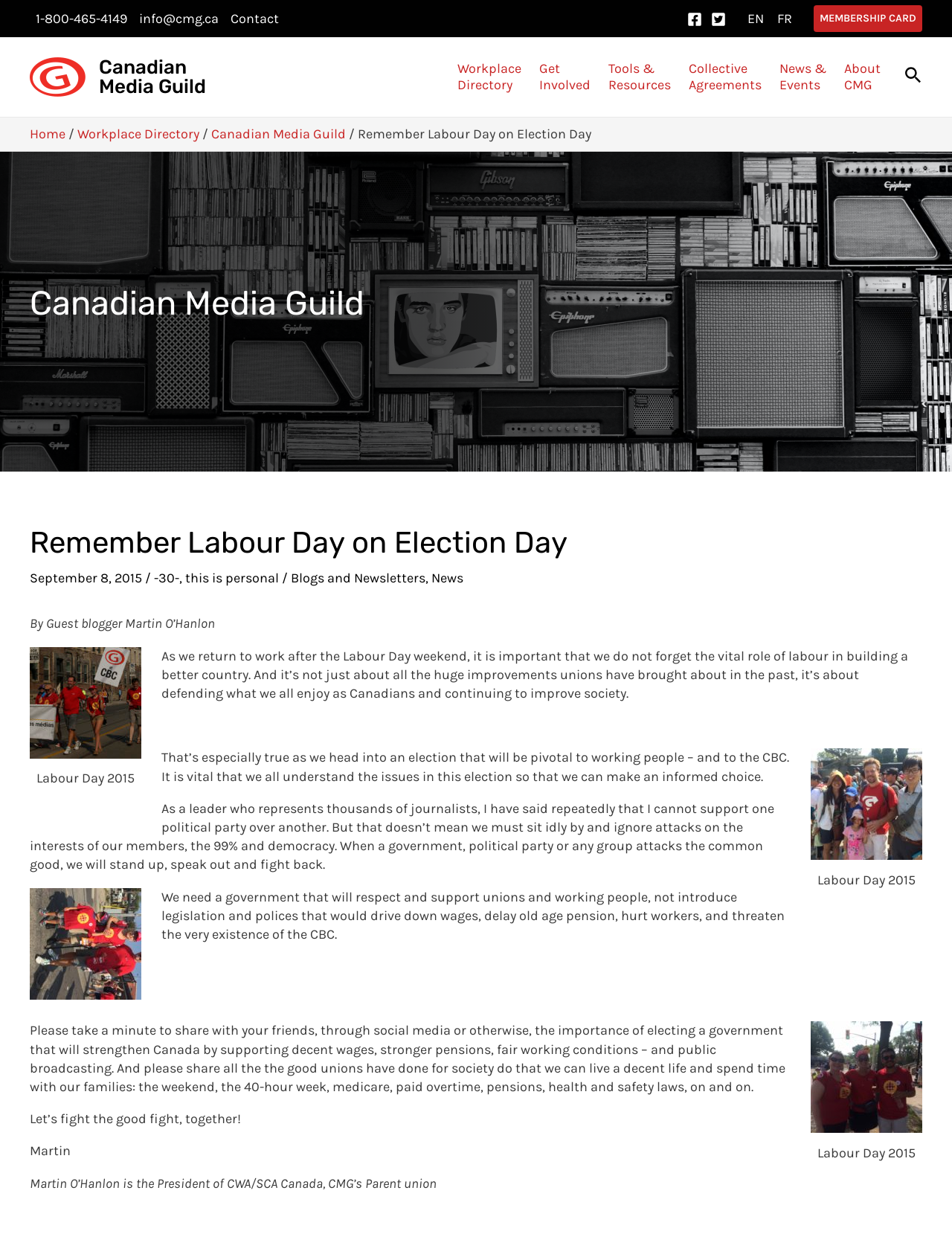Determine the bounding box coordinates of the clickable region to execute the instruction: "Visit the Workplace Directory". The coordinates should be four float numbers between 0 and 1, denoted as [left, top, right, bottom].

[0.081, 0.102, 0.209, 0.115]